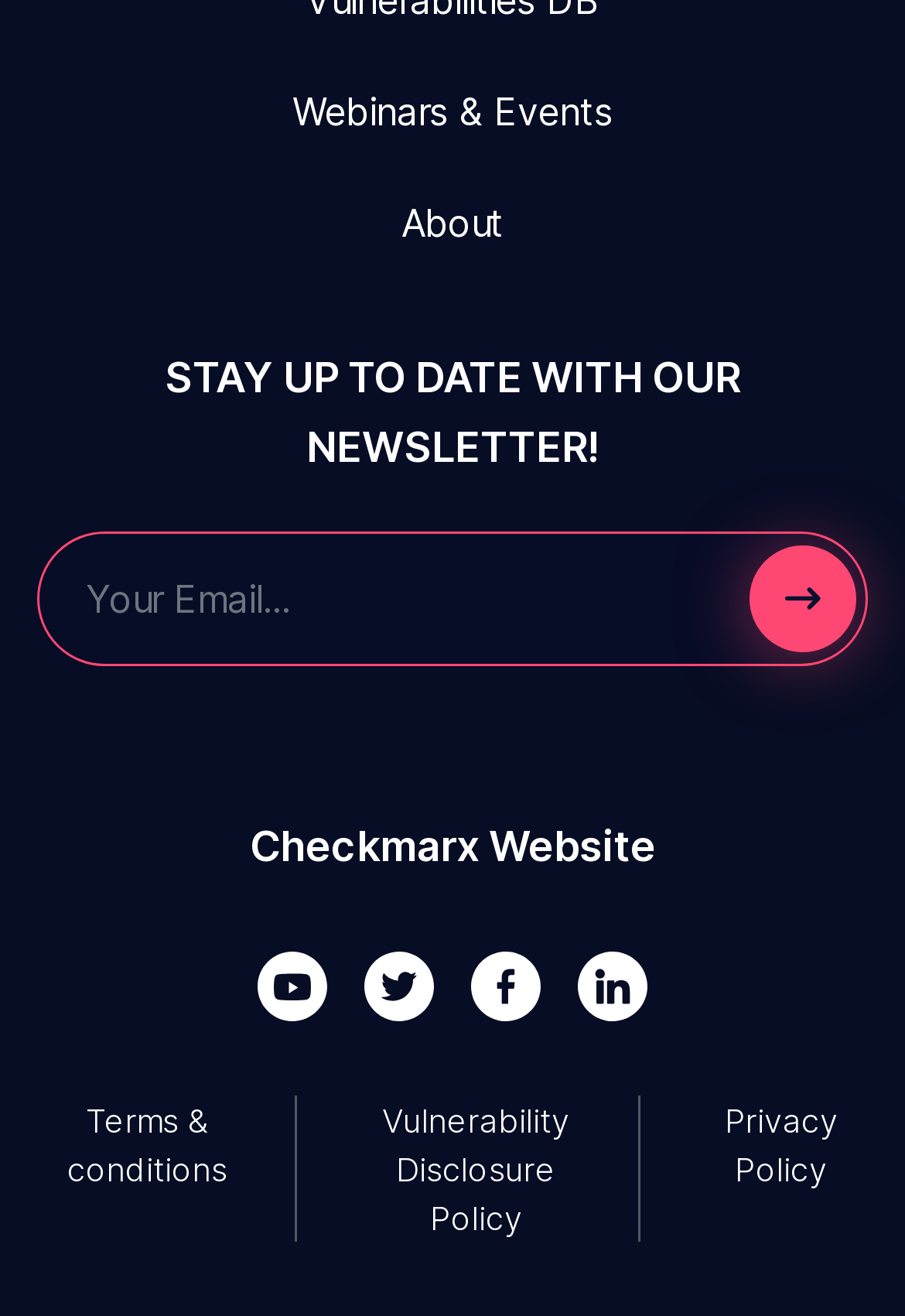Locate the bounding box of the UI element described by: "Submit form" in the given webpage screenshot.

[0.828, 0.414, 0.946, 0.495]